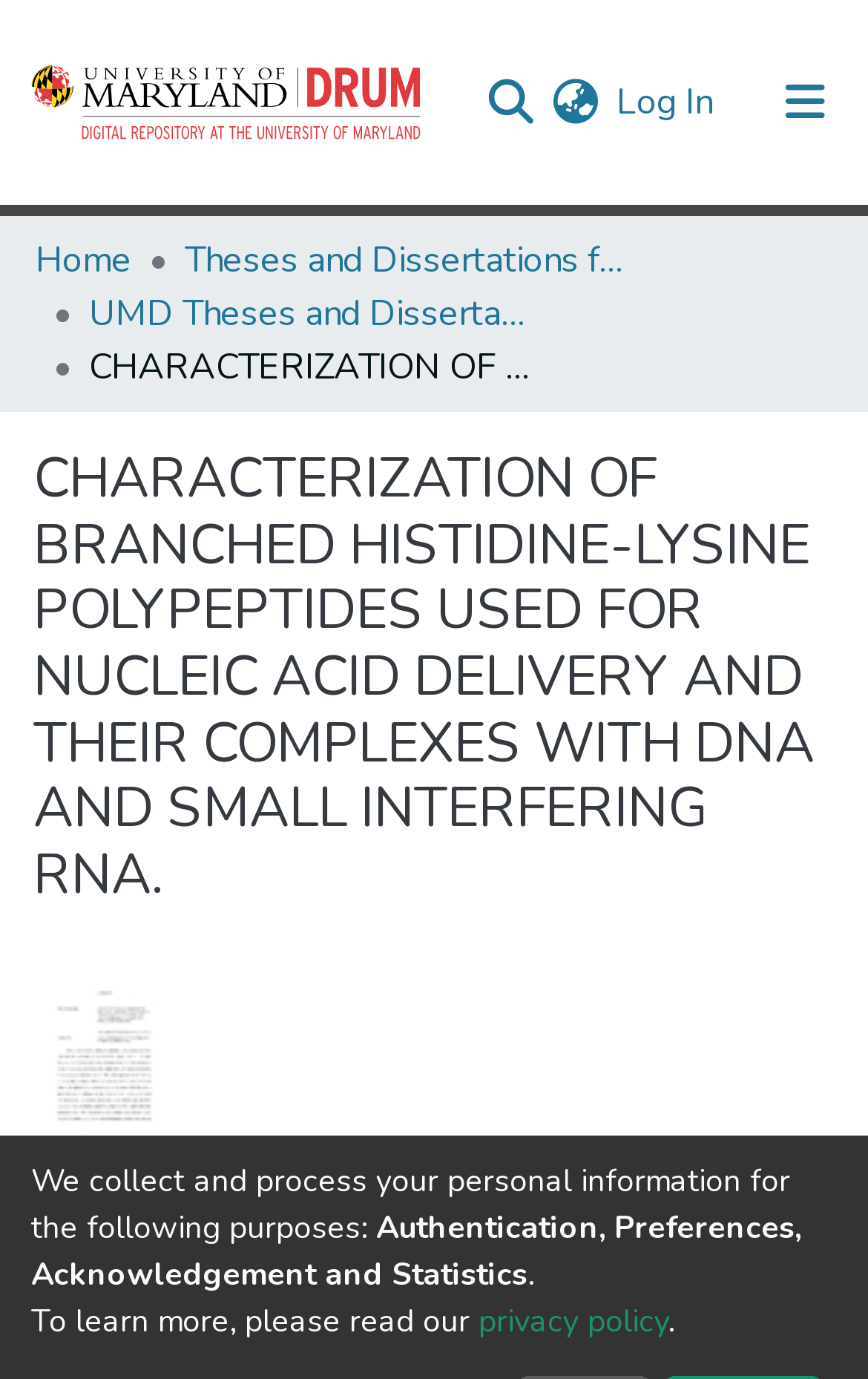What is the name of the university?
Please look at the screenshot and answer in one word or a short phrase.

UMD